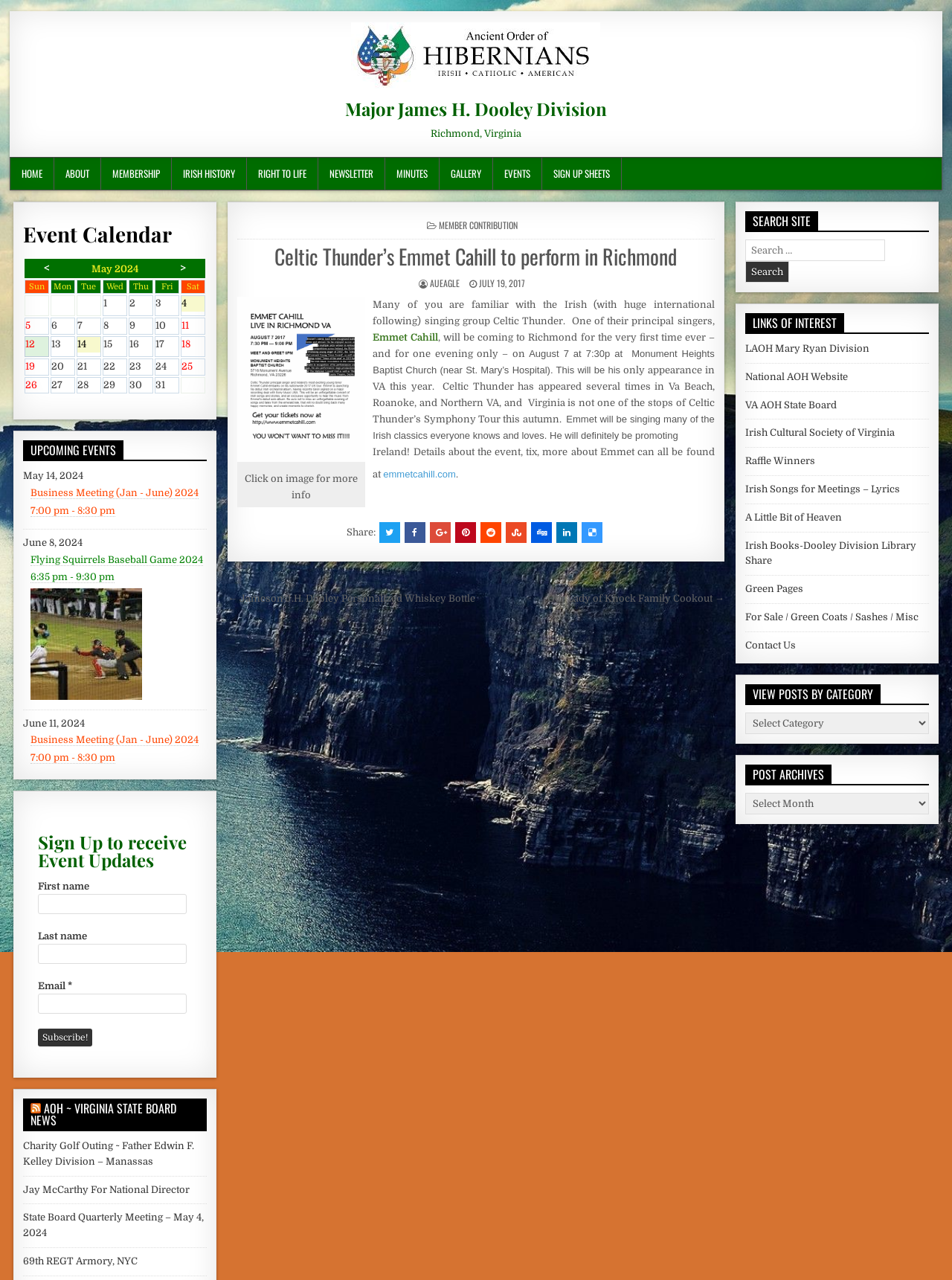Please identify the bounding box coordinates of the area I need to click to accomplish the following instruction: "Enter email address to sign up for updates".

[0.375, 0.396, 0.625, 0.427]